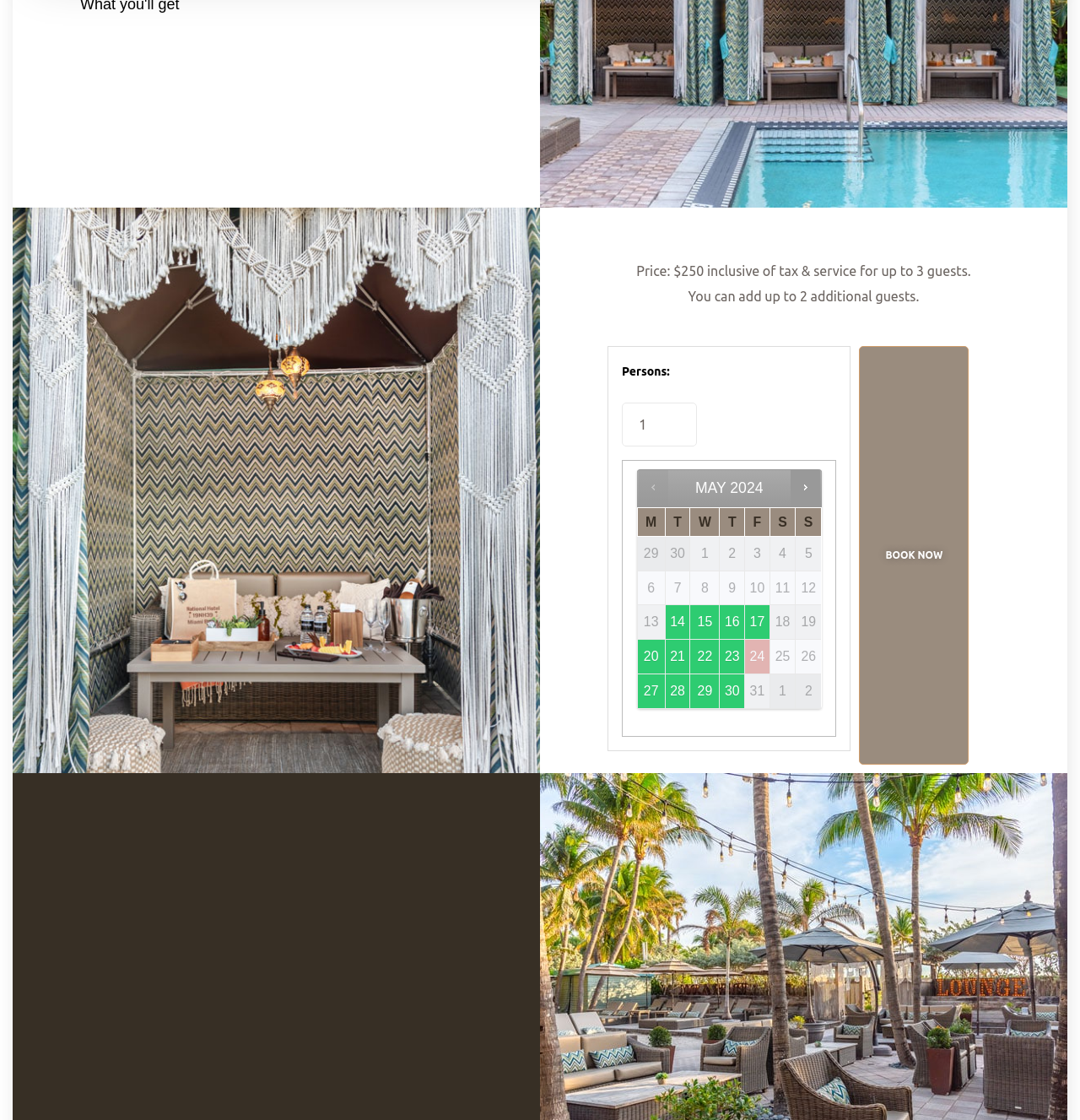What is the minimum number of persons required?
Based on the visual content, answer with a single word or a brief phrase.

1